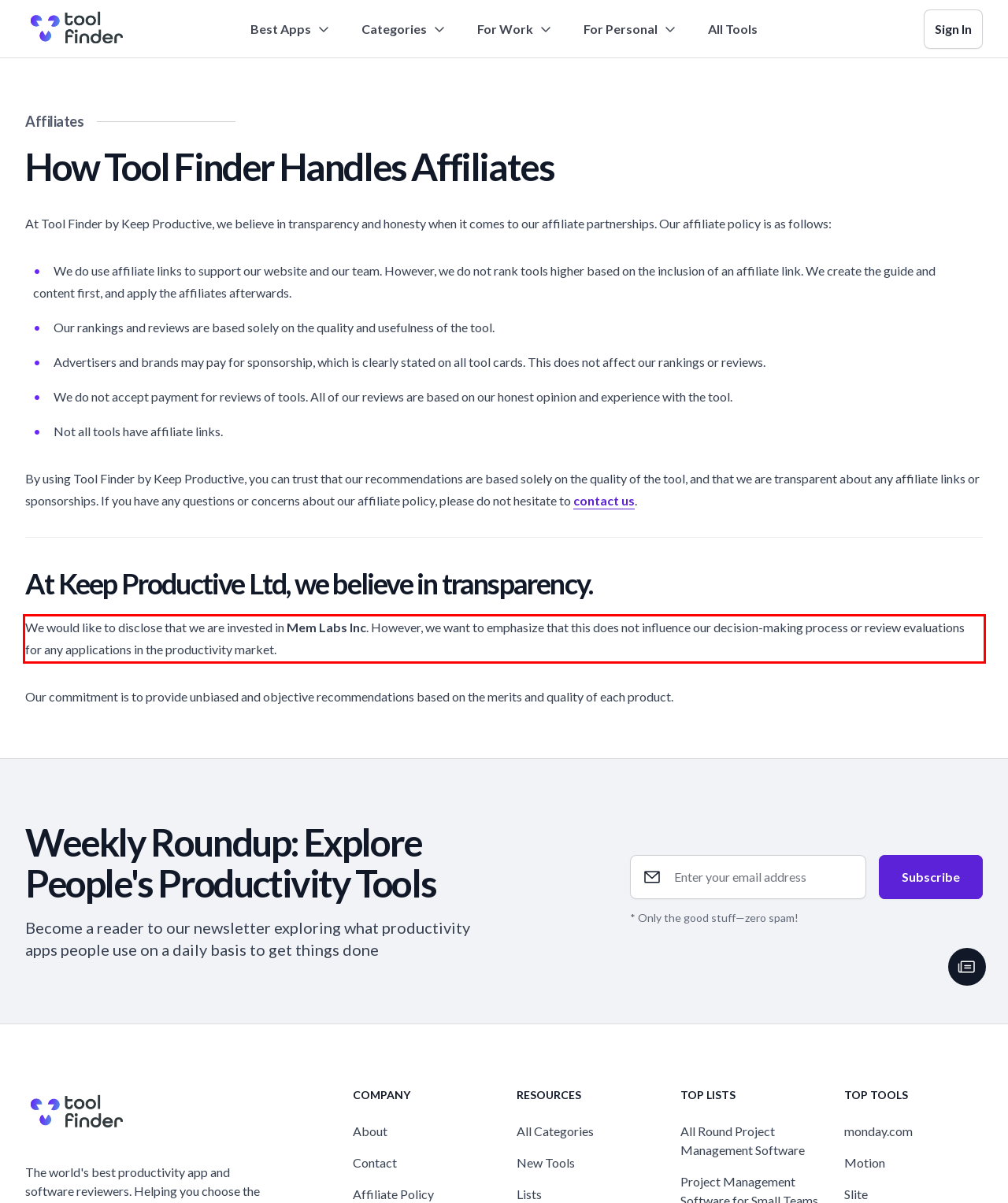The screenshot provided shows a webpage with a red bounding box. Apply OCR to the text within this red bounding box and provide the extracted content.

We would like to disclose that we are invested in Mem Labs Inc. However, we want to emphasize that this does not influence our decision-making process or review evaluations for any applications in the productivity market.